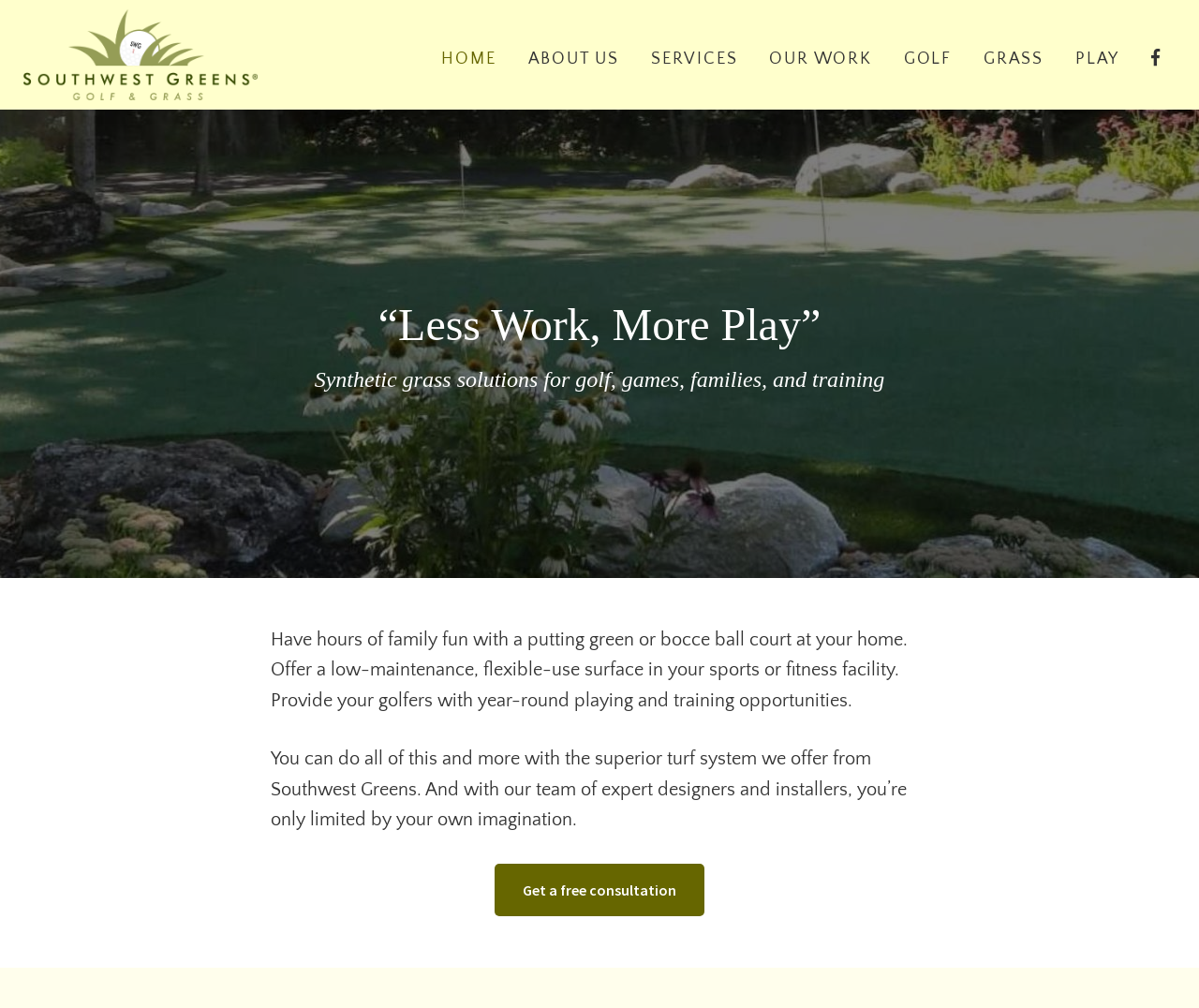Identify the bounding box coordinates of the clickable region required to complete the instruction: "Click on the 'GOLF' link". The coordinates should be given as four float numbers within the range of 0 and 1, i.e., [left, top, right, bottom].

[0.742, 0.039, 0.805, 0.078]